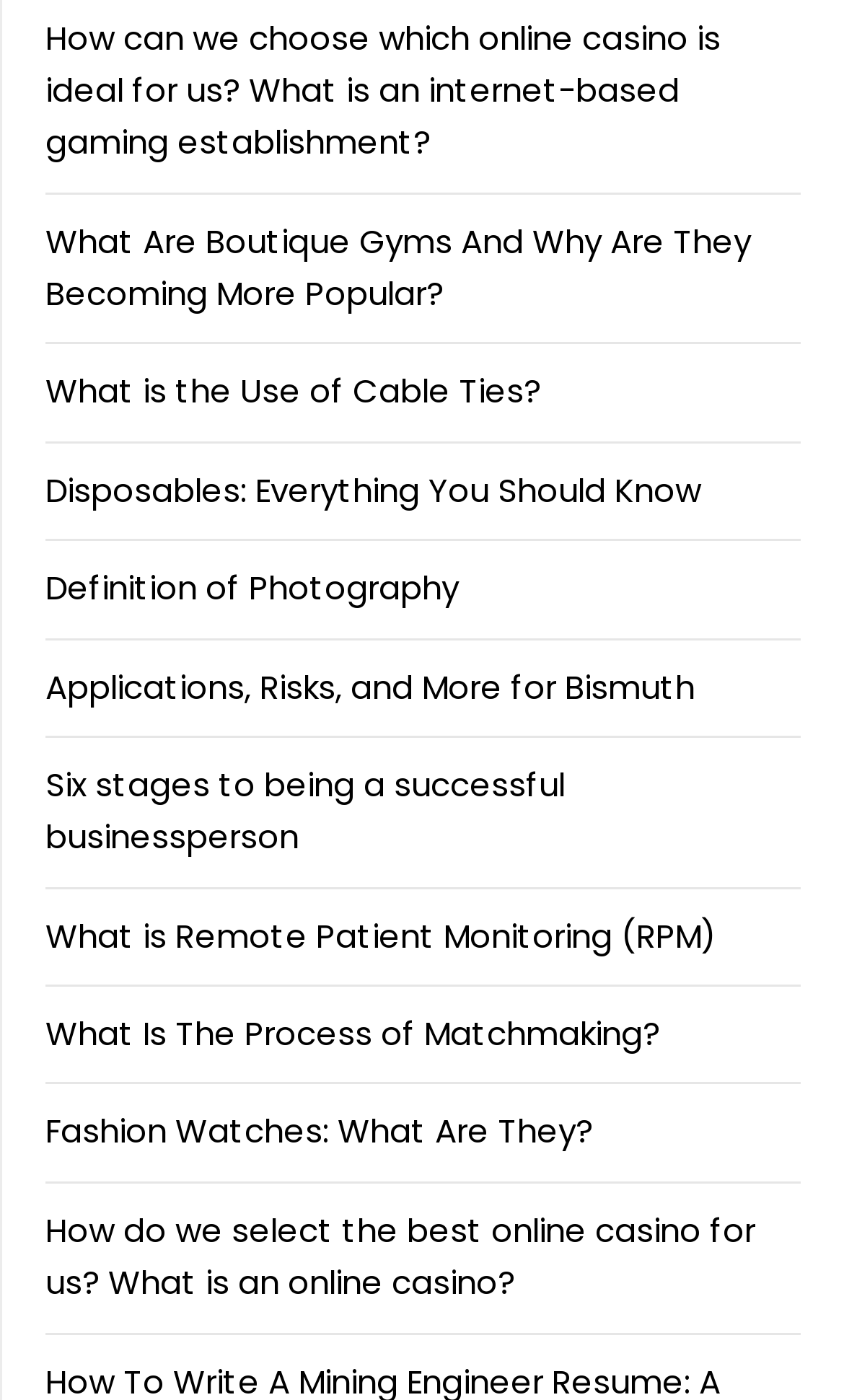Find the UI element described as: "Fashion Watches: What Are They?" and predict its bounding box coordinates. Ensure the coordinates are four float numbers between 0 and 1, [left, top, right, bottom].

[0.054, 0.792, 0.703, 0.825]